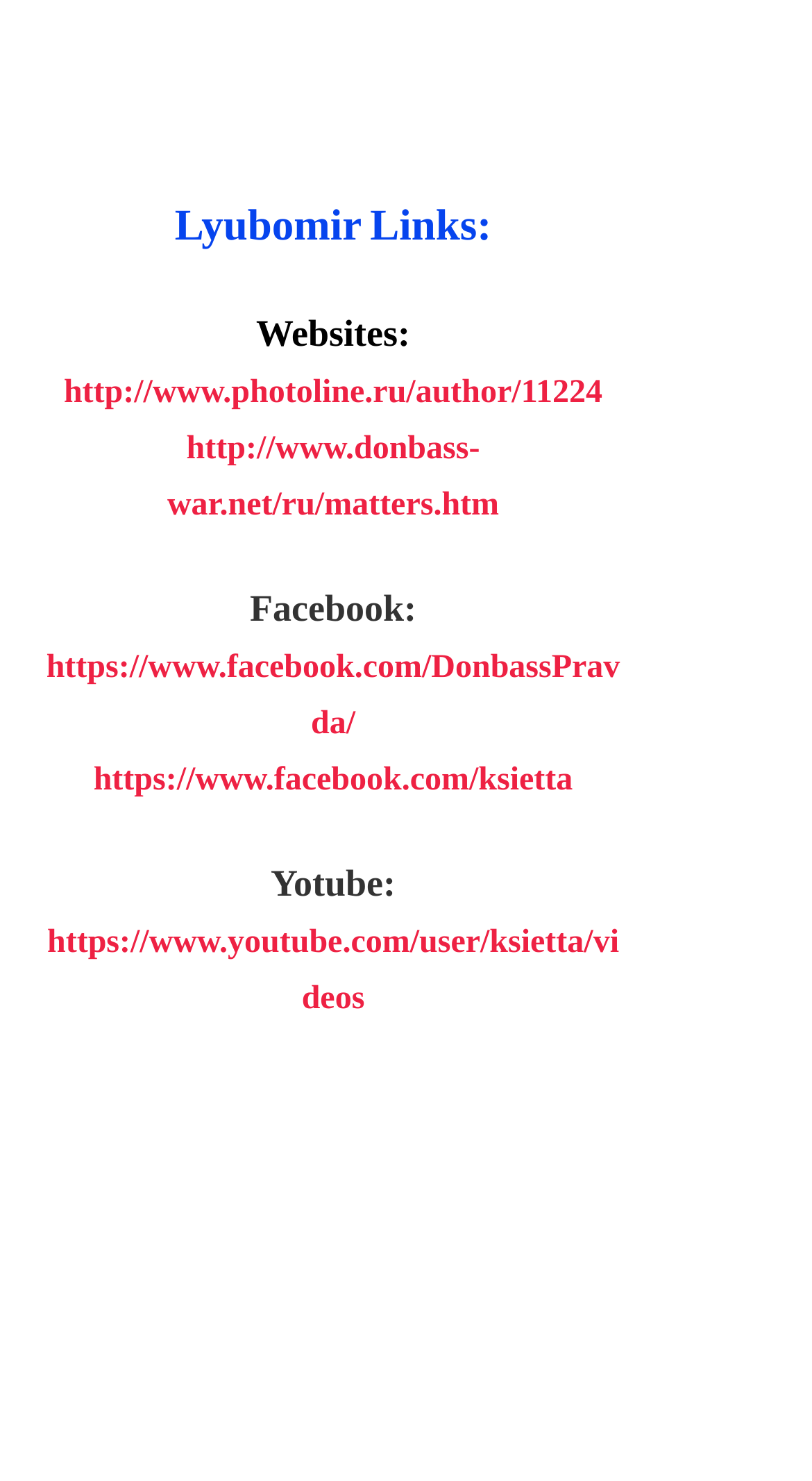Give a concise answer using only one word or phrase for this question:
How many Facebook links are there?

2